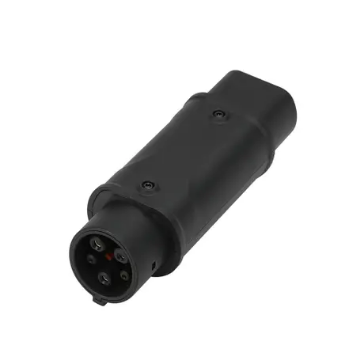Elaborate on all the elements present in the image.

The image shows a black charging adapter featuring a robust design typically used for electric vehicle charging. It prominently displays a connector with four electrical pins at one end, which is designed for compatibility with type 2 electric vehicle ports. The smooth contours and matte finish of the adapter suggest durability and a weather-resistant quality, making it suitable for both indoor and outdoor use. This adapter is essential for users looking to convert or connect different EV charging systems, ensuring seamless power delivery for electric vehicles.